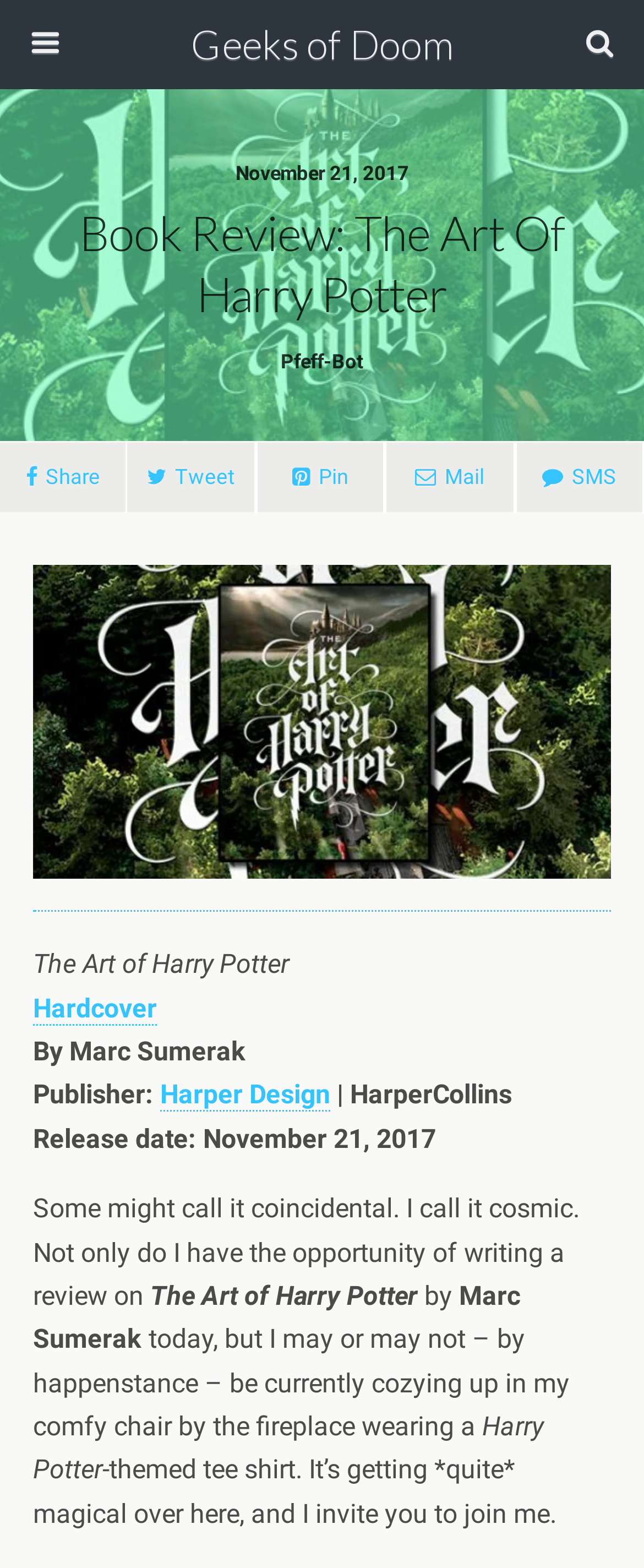Extract the main heading from the webpage content.

Book Review: The Art Of Harry Potter